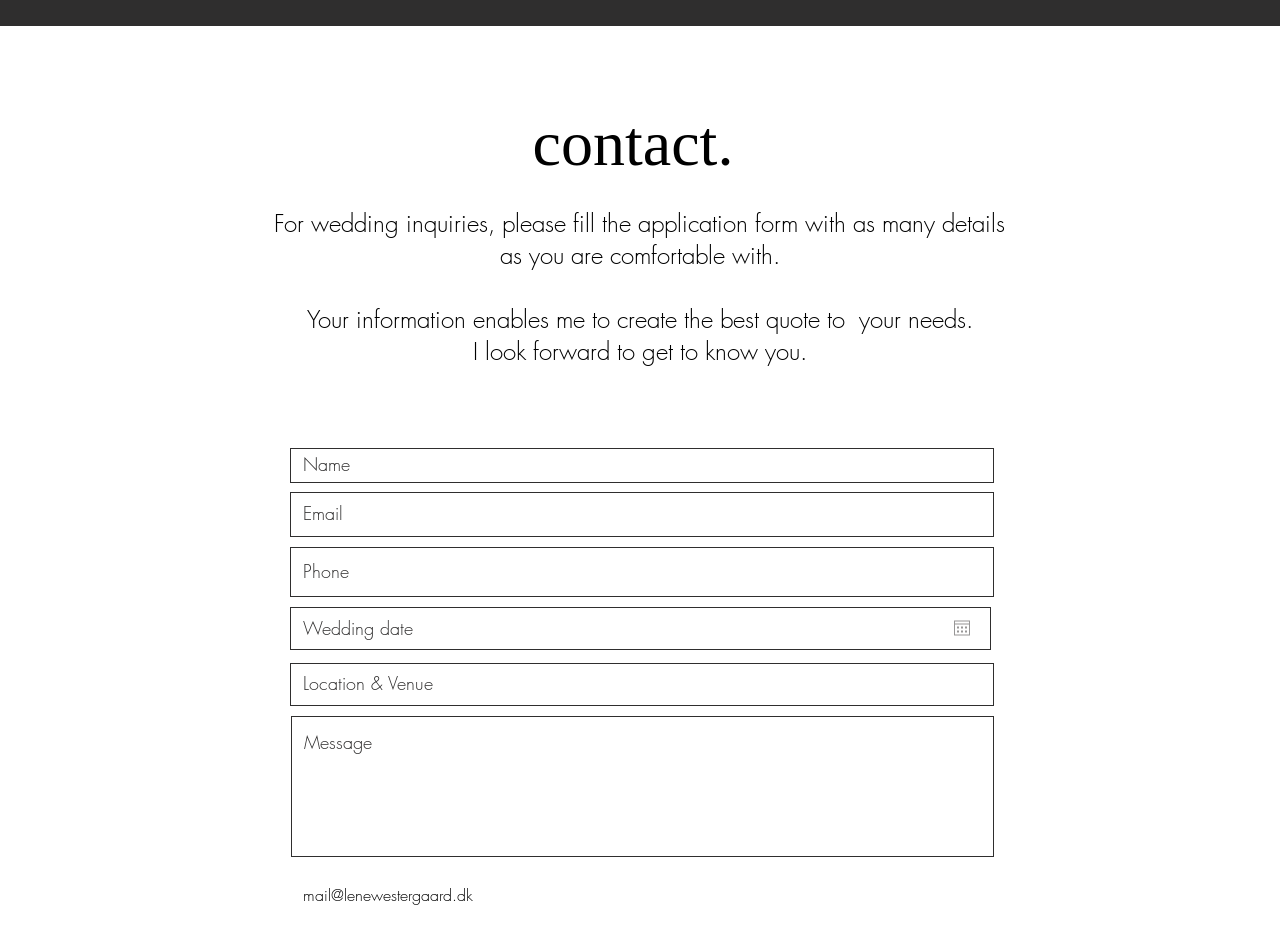Please provide a comprehensive response to the question based on the details in the image: What social media platforms are available?

The social media platforms available are Facebook and Instagram, as indicated by the links in the 'Social Bar' list element, which contain the text 'Black Facebook Icon' and 'Black Instagram Icon' respectively.